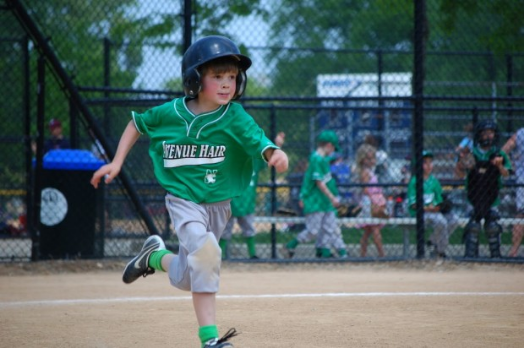What is the boy wearing on his head?
Provide an in-depth and detailed answer to the question.

According to the caption, the boy is wearing a black helmet to protect himself while playing baseball, which suggests that he is taking necessary safety precautions during the game.